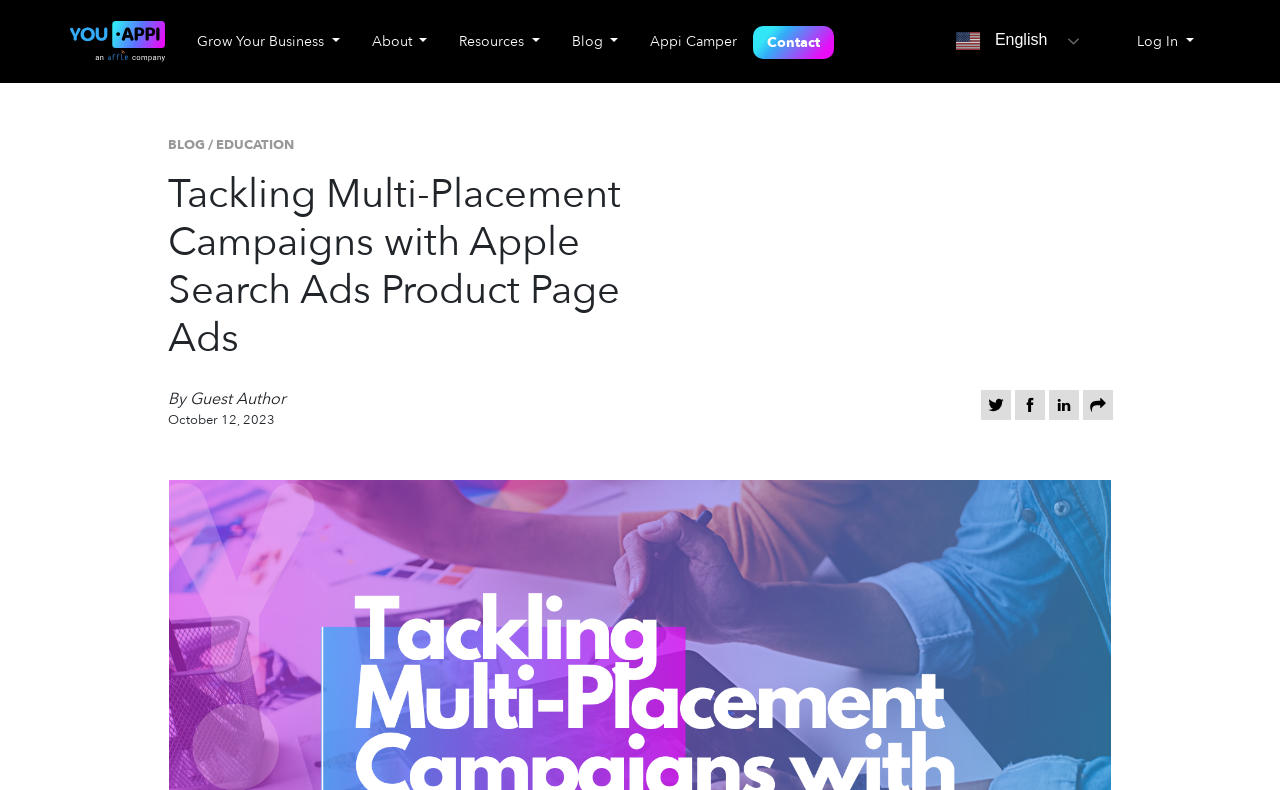Identify the bounding box coordinates of the section to be clicked to complete the task described by the following instruction: "Switch to English language". The coordinates should be four float numbers between 0 and 1, formatted as [left, top, right, bottom].

[0.743, 0.033, 0.877, 0.071]